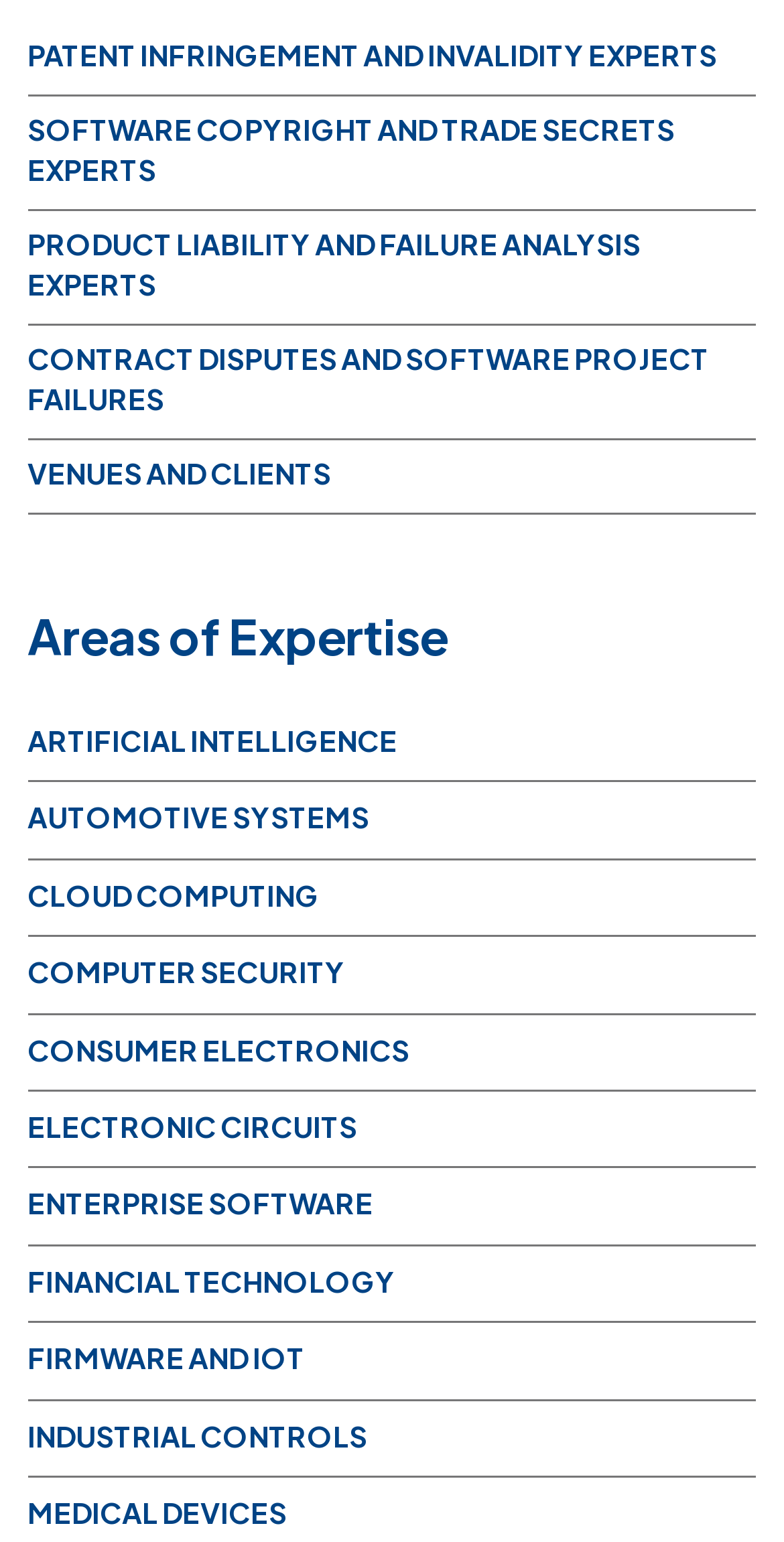Utilize the information from the image to answer the question in detail:
What is the first area of expertise listed?

The first area of expertise listed is patent infringement and invalidity, which is a link at the top of the page with a bounding box coordinate of [0.035, 0.022, 0.965, 0.048].